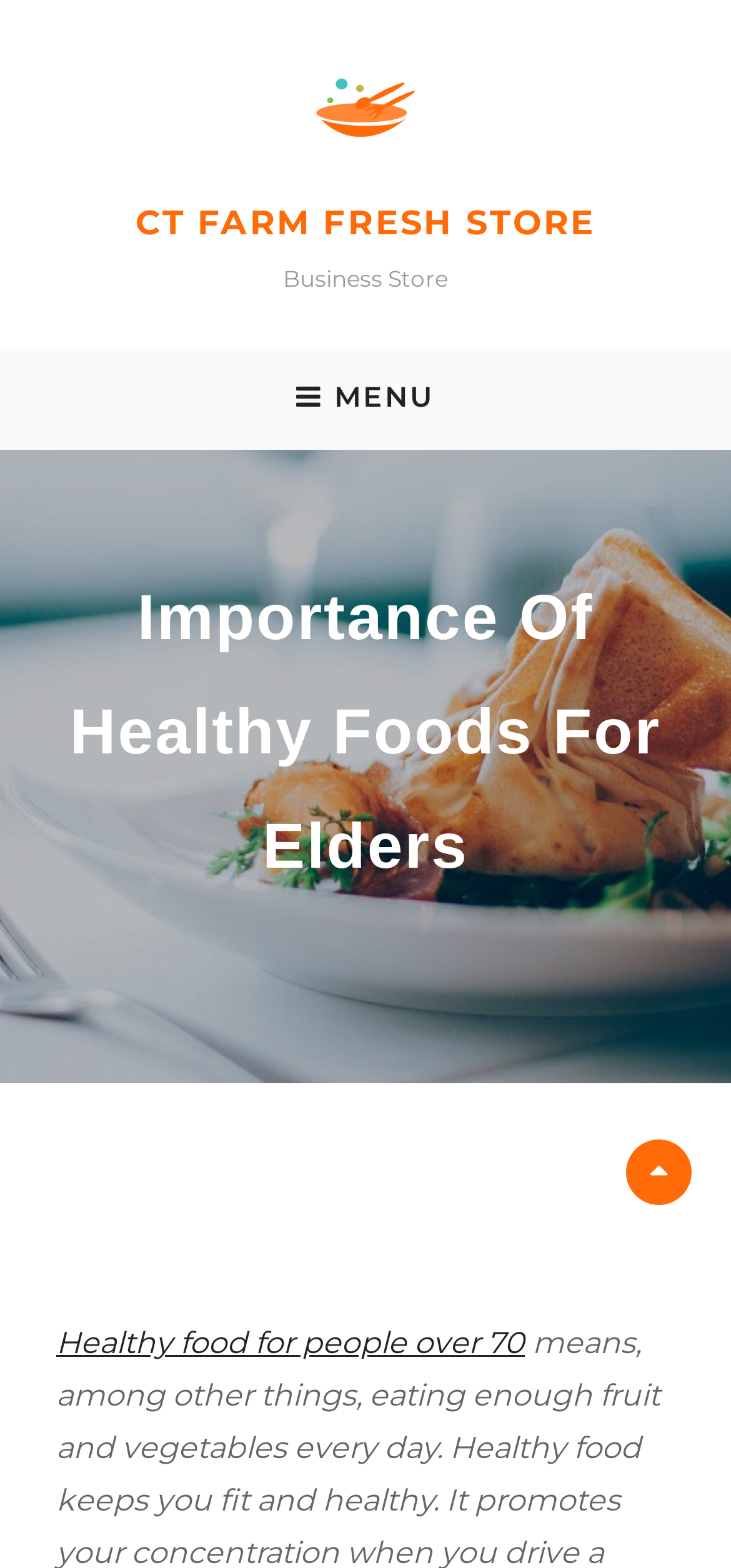Give a one-word or one-phrase response to the question: 
What is the purpose of the button?

To open the menu